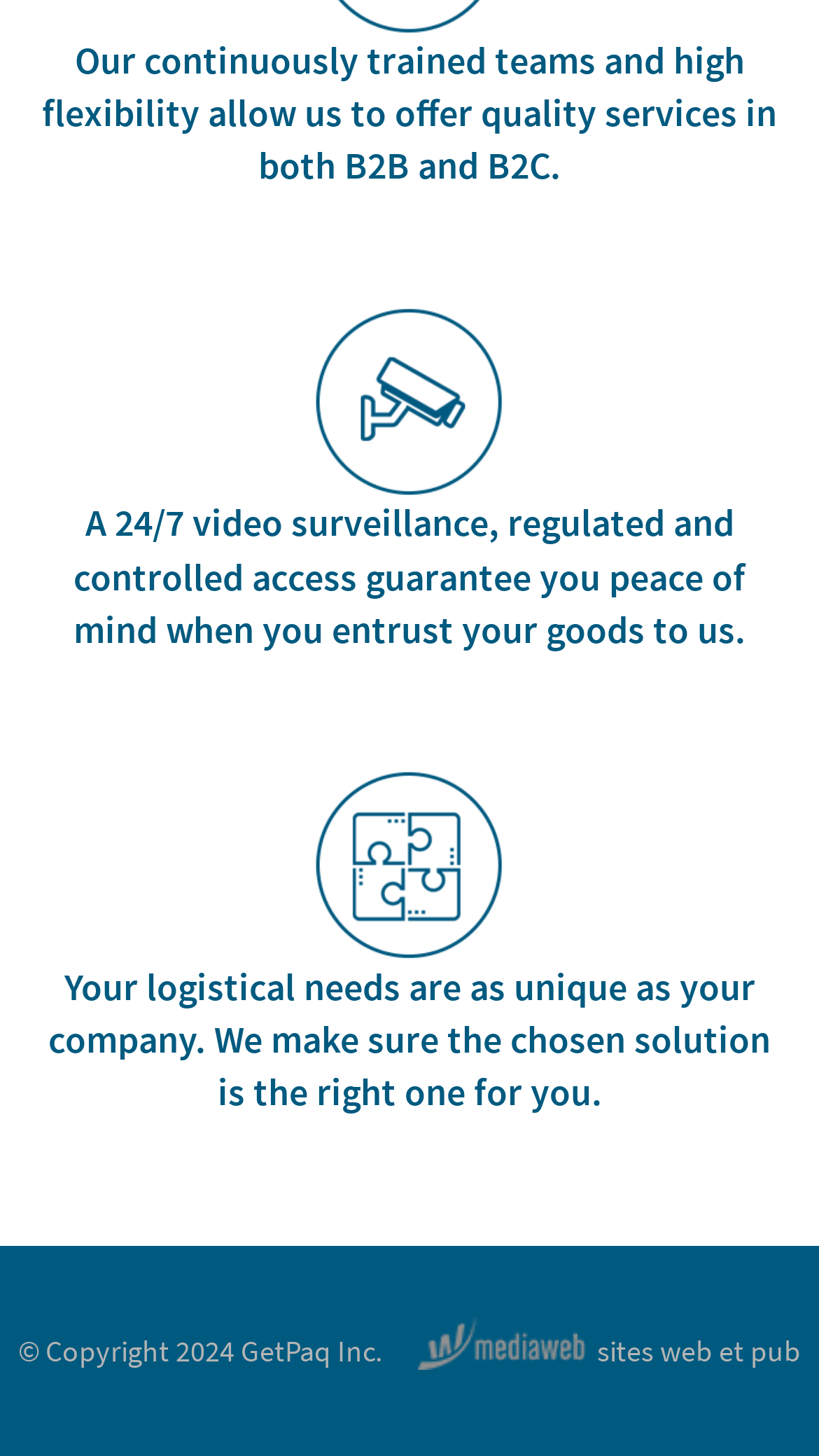Provide a thorough and detailed response to the question by examining the image: 
What is the company's approach to logistical needs?

Based on the StaticText element with the text 'Your logistical needs are as unique as your company. We make sure the chosen solution is the right one for you.', it can be inferred that the company takes a tailored approach to logistical needs, providing unique solutions for each customer.